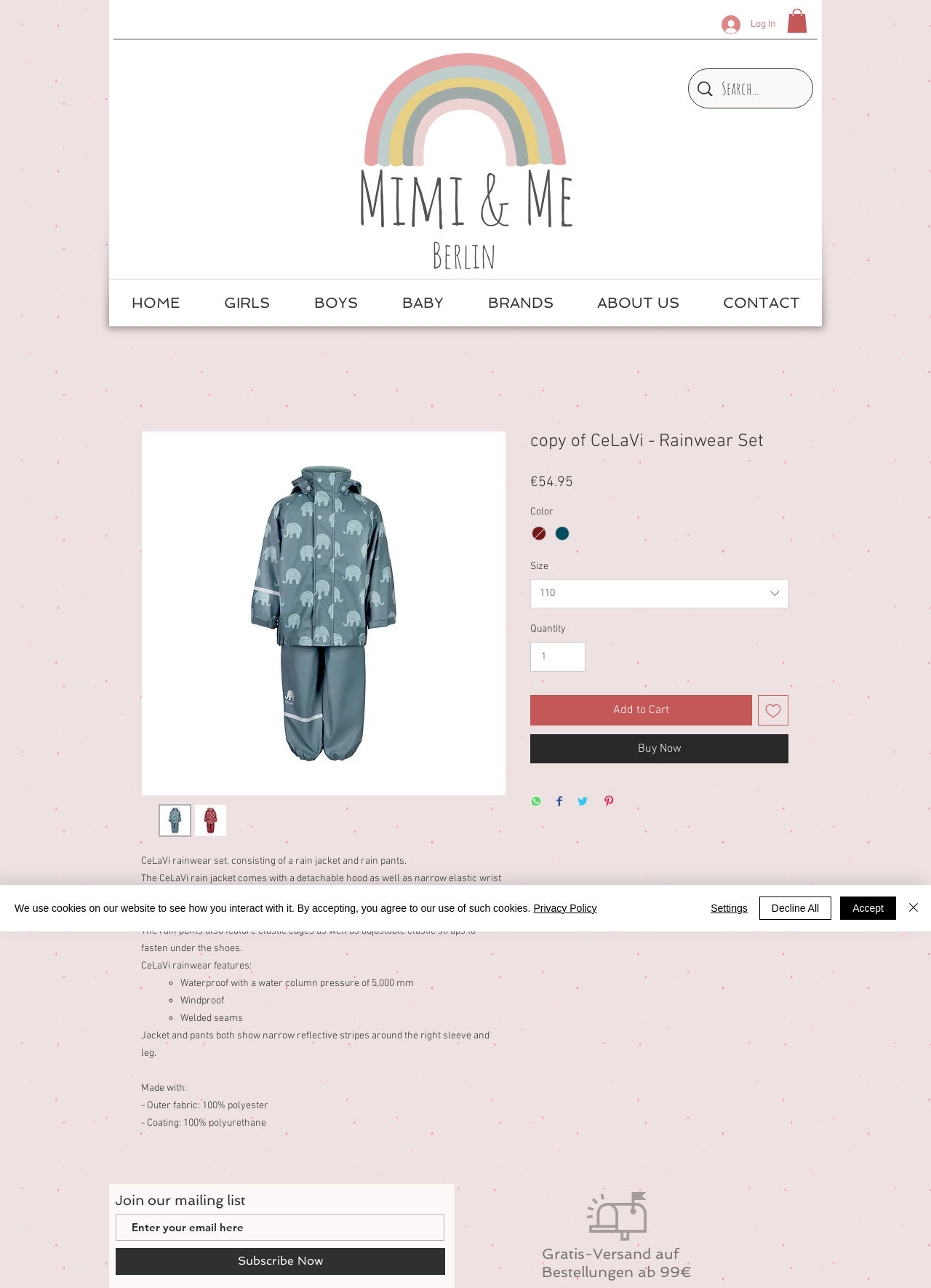Please provide the main heading of the webpage content.

Mimi & Me